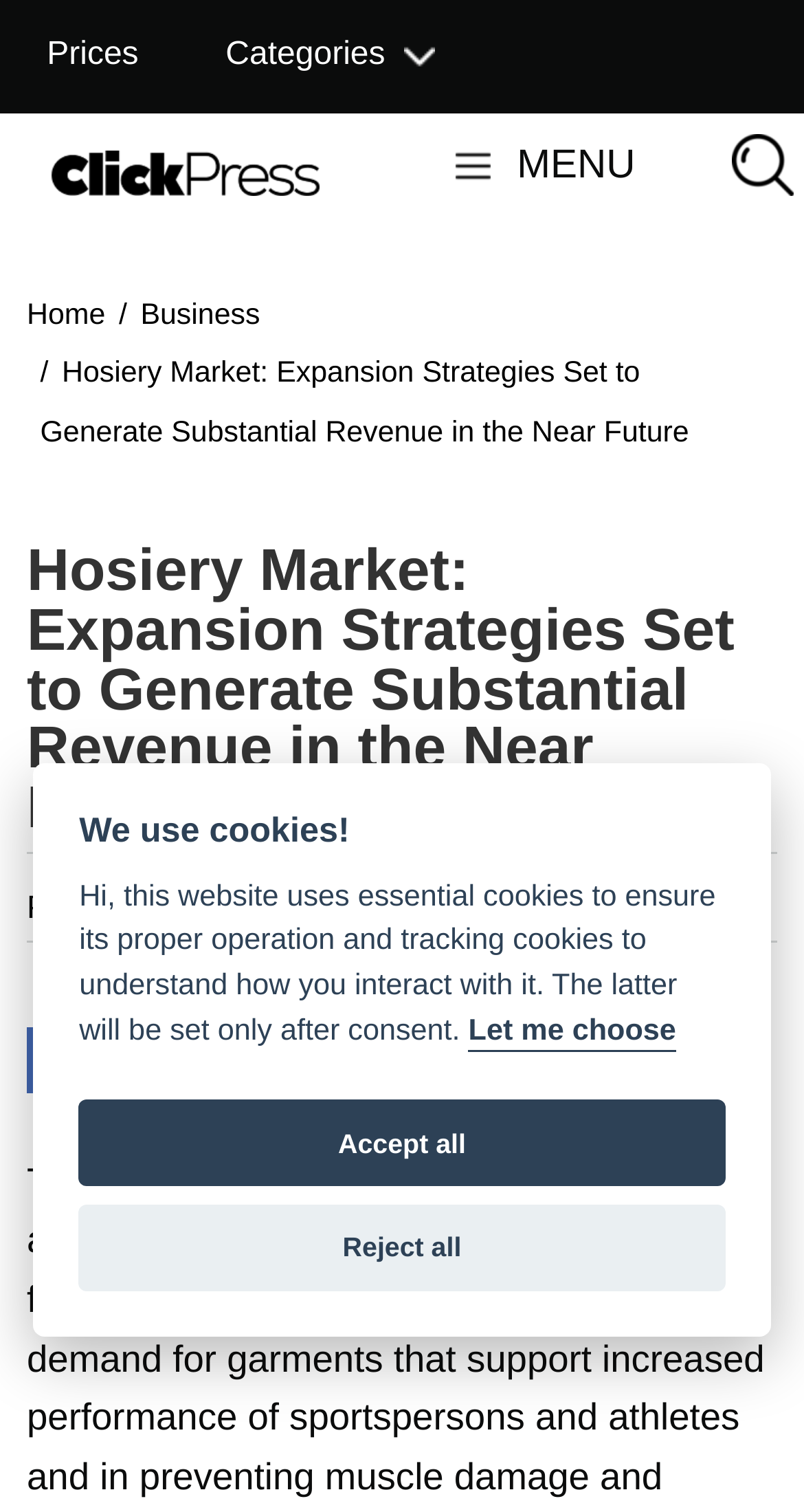Locate the bounding box coordinates of the clickable part needed for the task: "Submit a request".

None